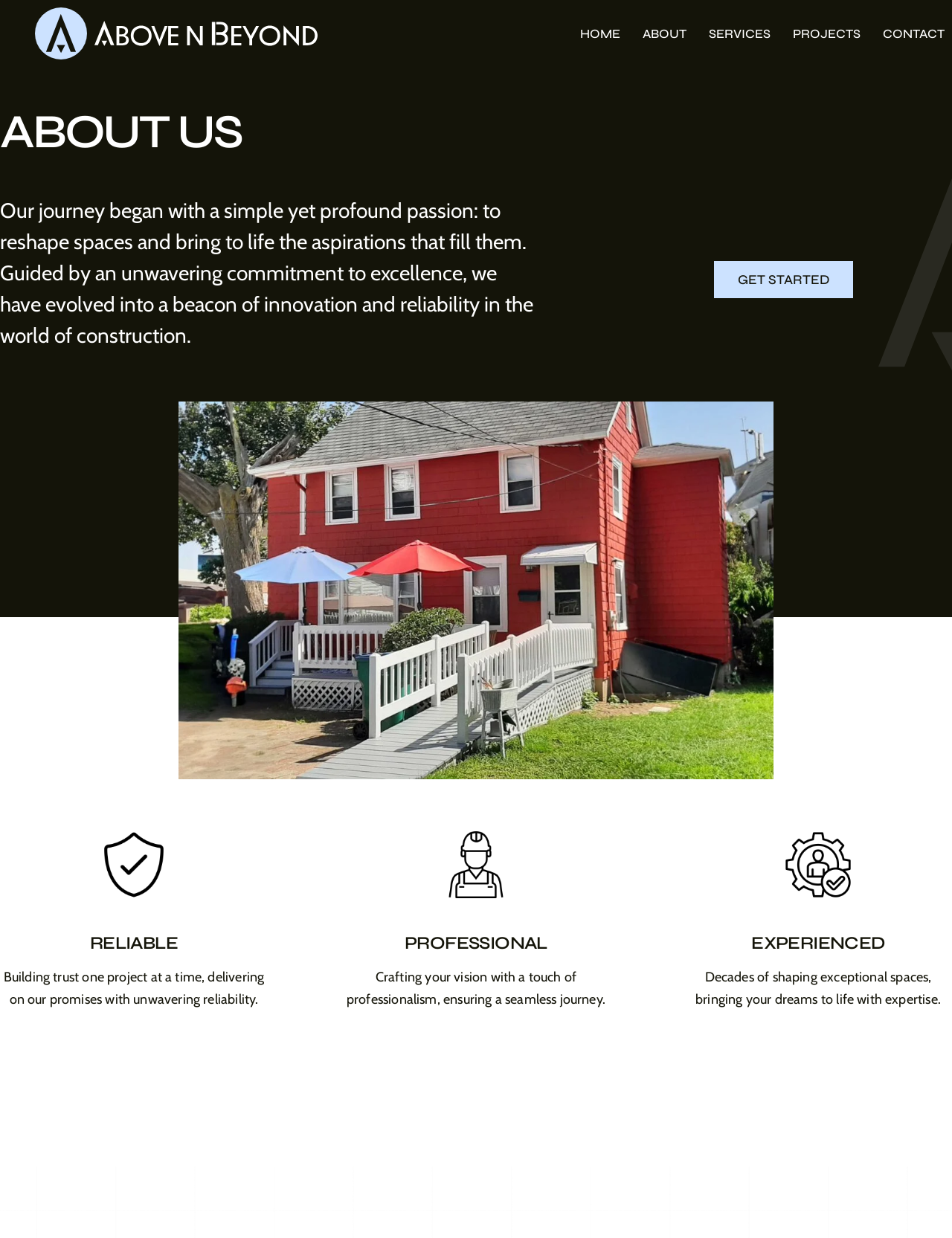Answer the question briefly using a single word or phrase: 
How many figures are on the webpage?

3